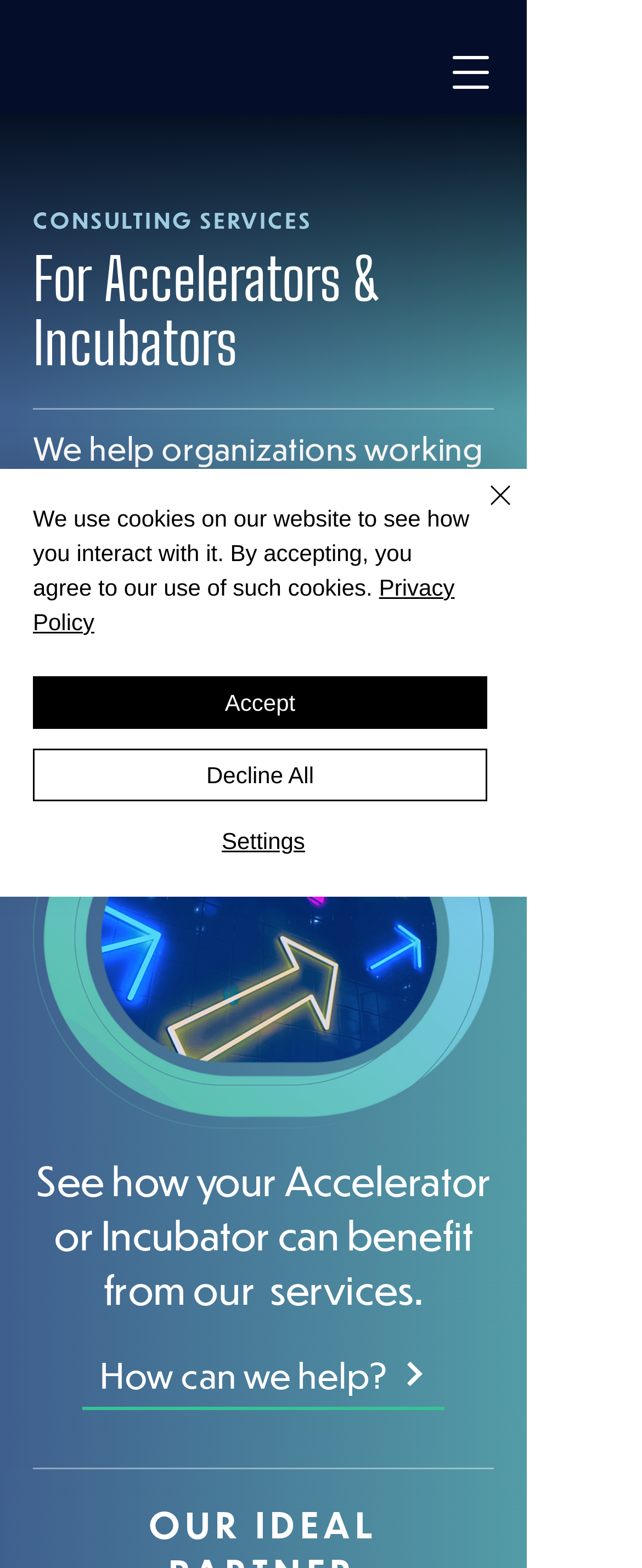What can users do to learn more about Project Medtech's services?
Answer the question with as much detail as you can, using the image as a reference.

Users can click on the link 'How can we help?' to learn more about Project Medtech's services, as it is a call-to-action button placed below the description of the services.